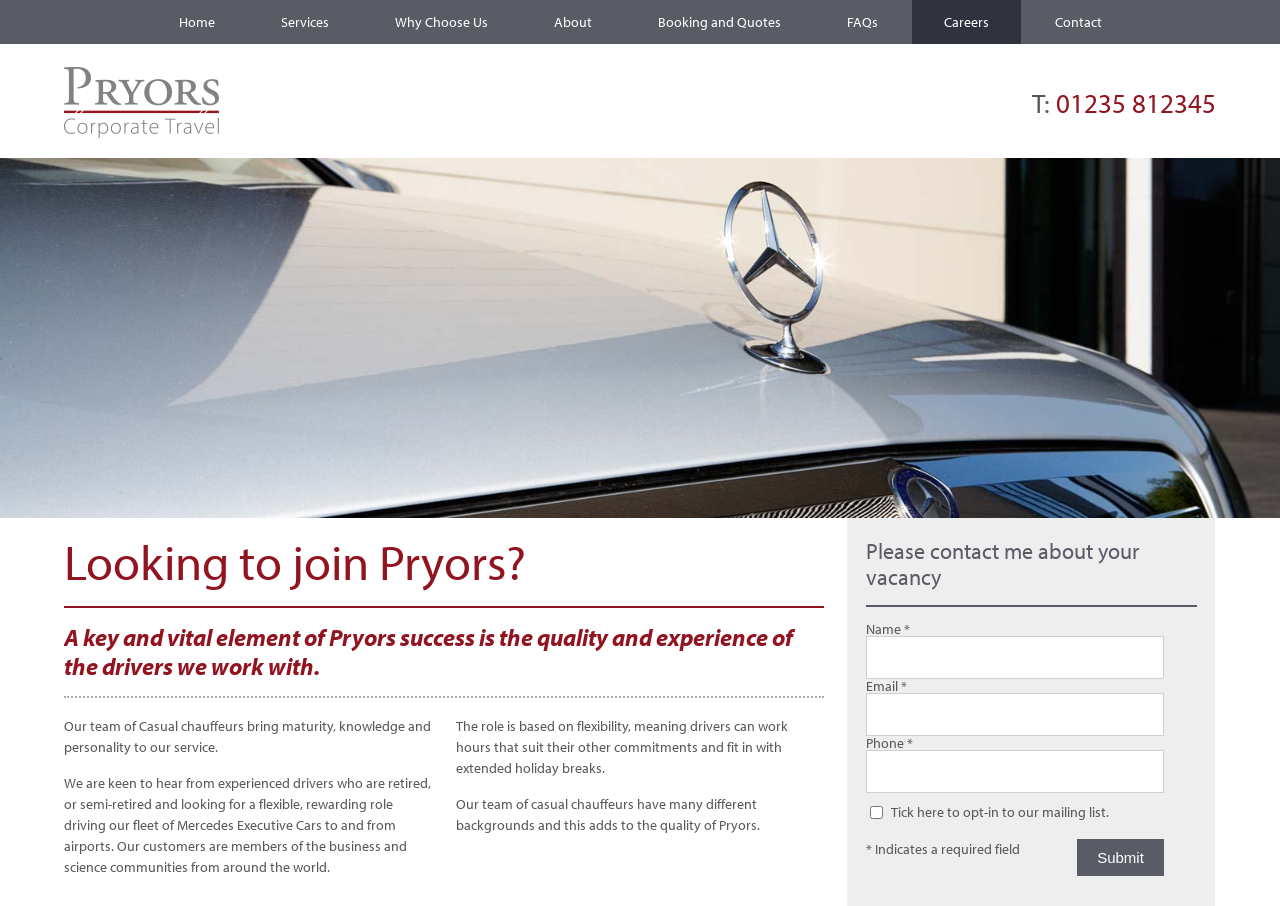Reply to the question with a single word or phrase:
What is the role that Pryors is looking to fill?

Casual chauffeurs